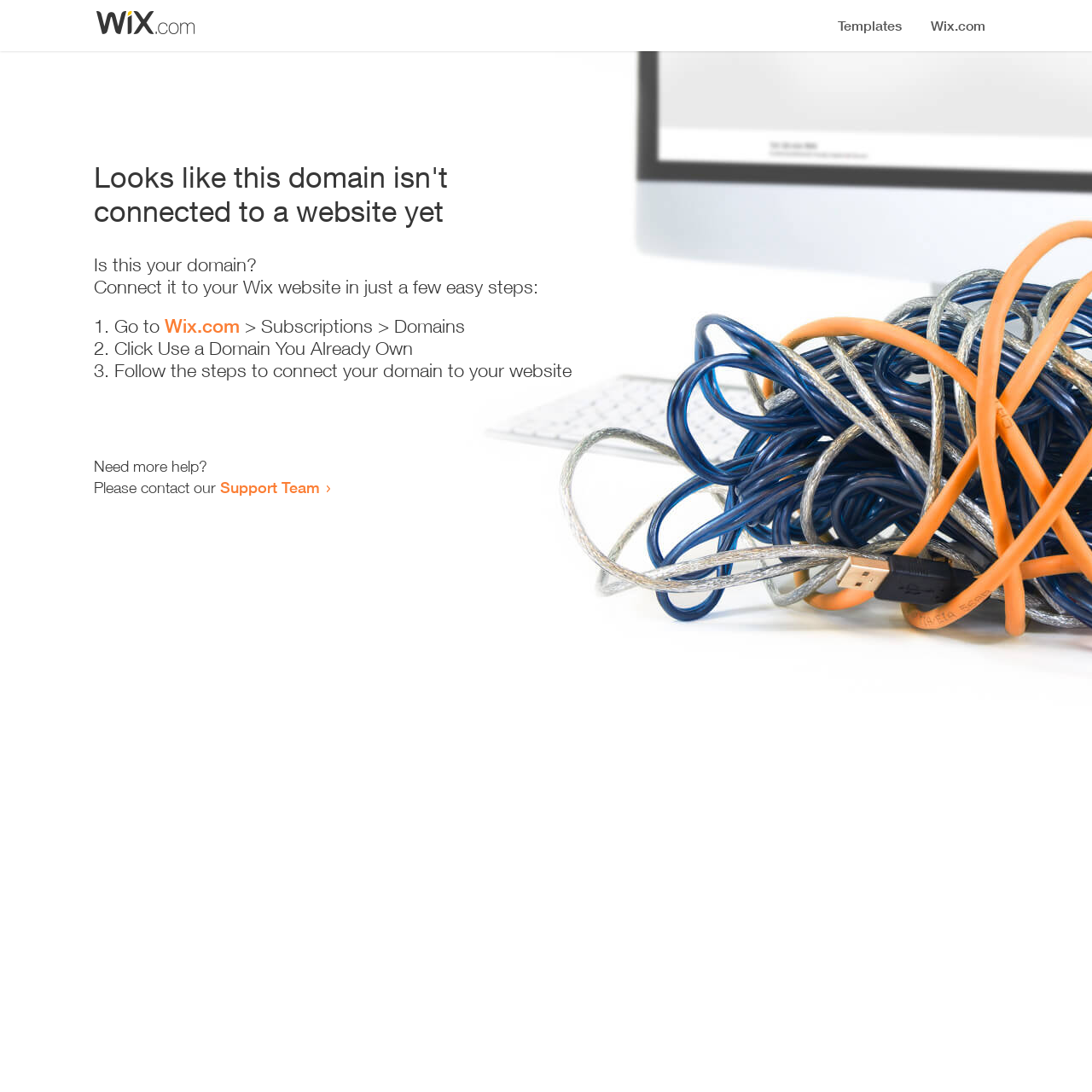What is the current status of the domain?
Give a detailed response to the question by analyzing the screenshot.

Based on the heading 'Looks like this domain isn't connected to a website yet', it is clear that the domain is not currently connected to a website.